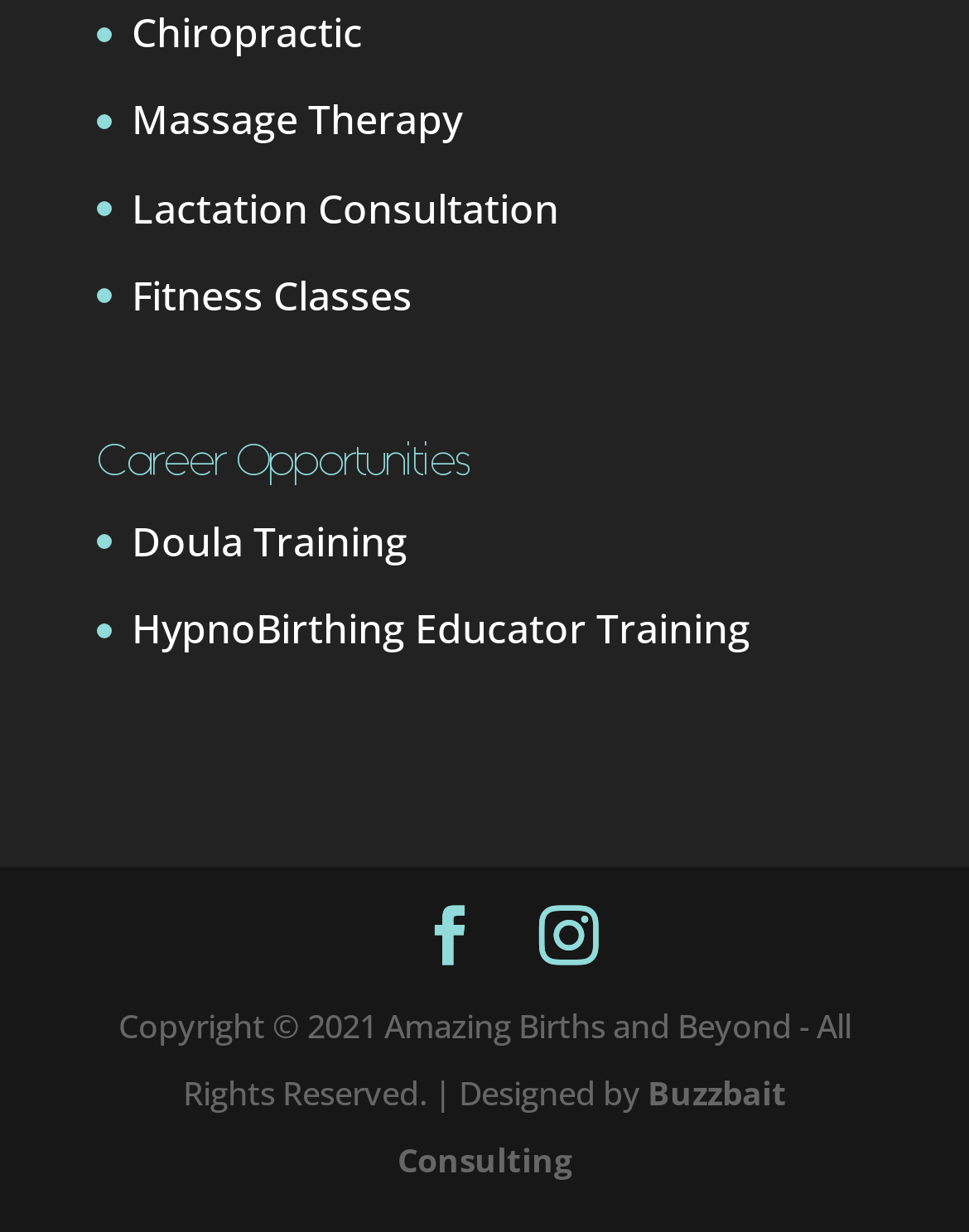How many social media links are available?
Offer a detailed and full explanation in response to the question.

By looking at the links with OCR text '' and '', we can infer that they are social media links, and there are two of them.